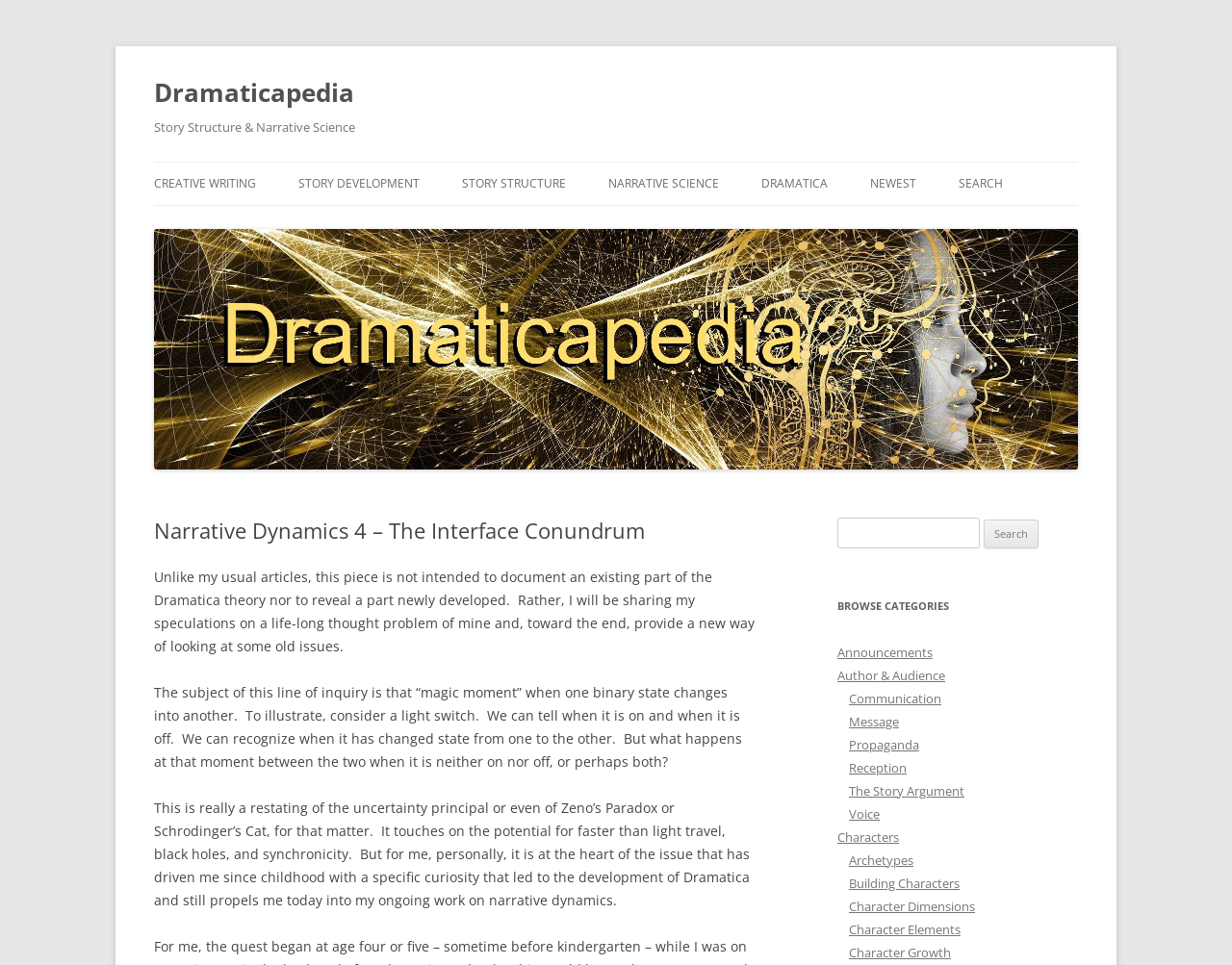Locate the bounding box coordinates of the item that should be clicked to fulfill the instruction: "Click on the 'NEWEST ARTICLES' link".

[0.242, 0.254, 0.398, 0.294]